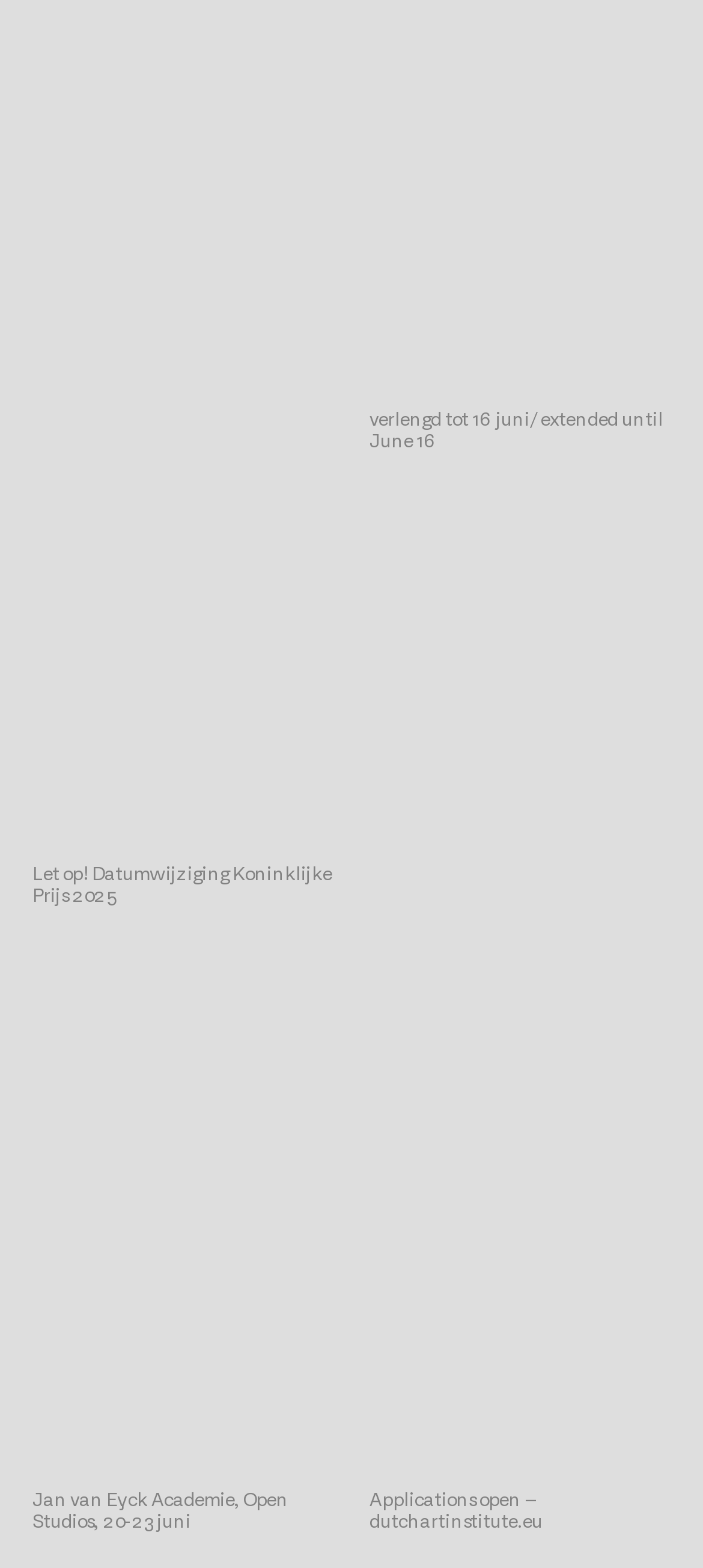Provide your answer in a single word or phrase: 
What is the warning or alert mentioned on the webpage?

Datumwijziging